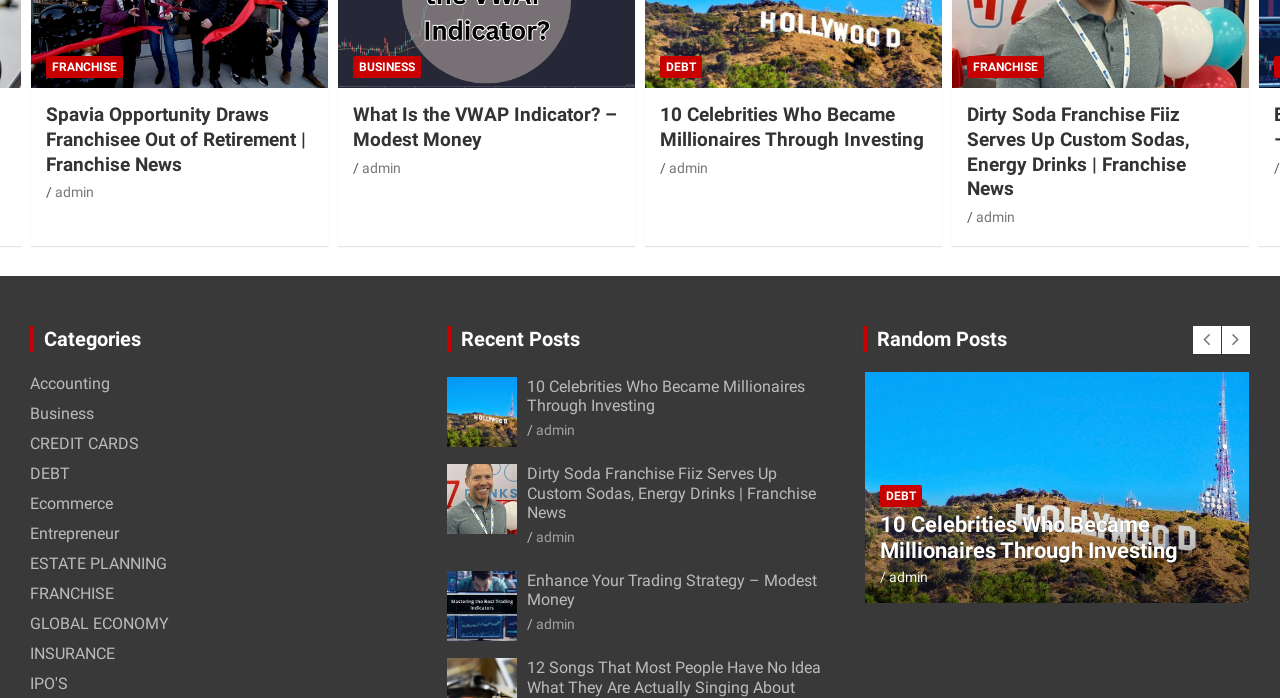What is the category of the link 'ESTATE PLANNING'?
From the image, respond with a single word or phrase.

Business